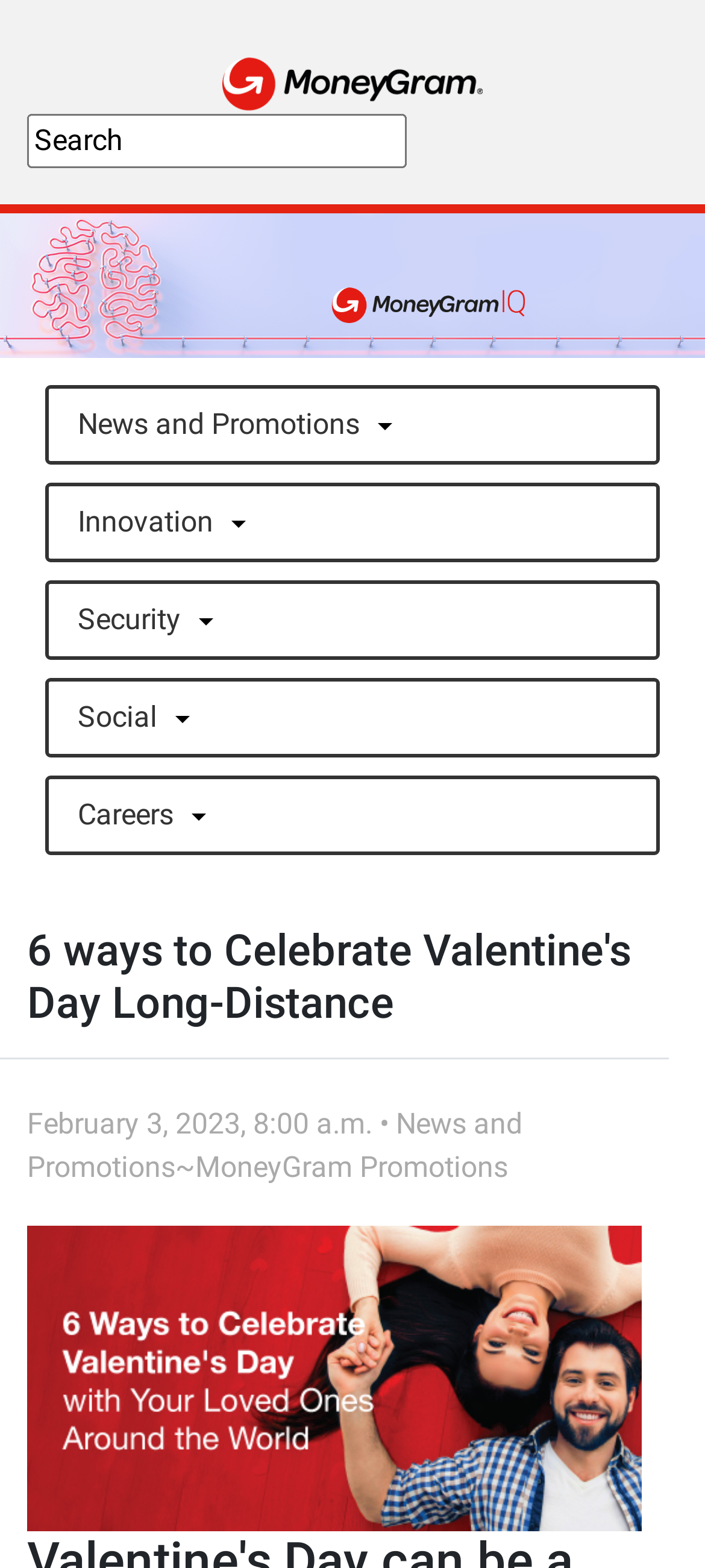Can you show the bounding box coordinates of the region to click on to complete the task described in the instruction: "Read the article"?

[0.038, 0.59, 0.91, 0.656]